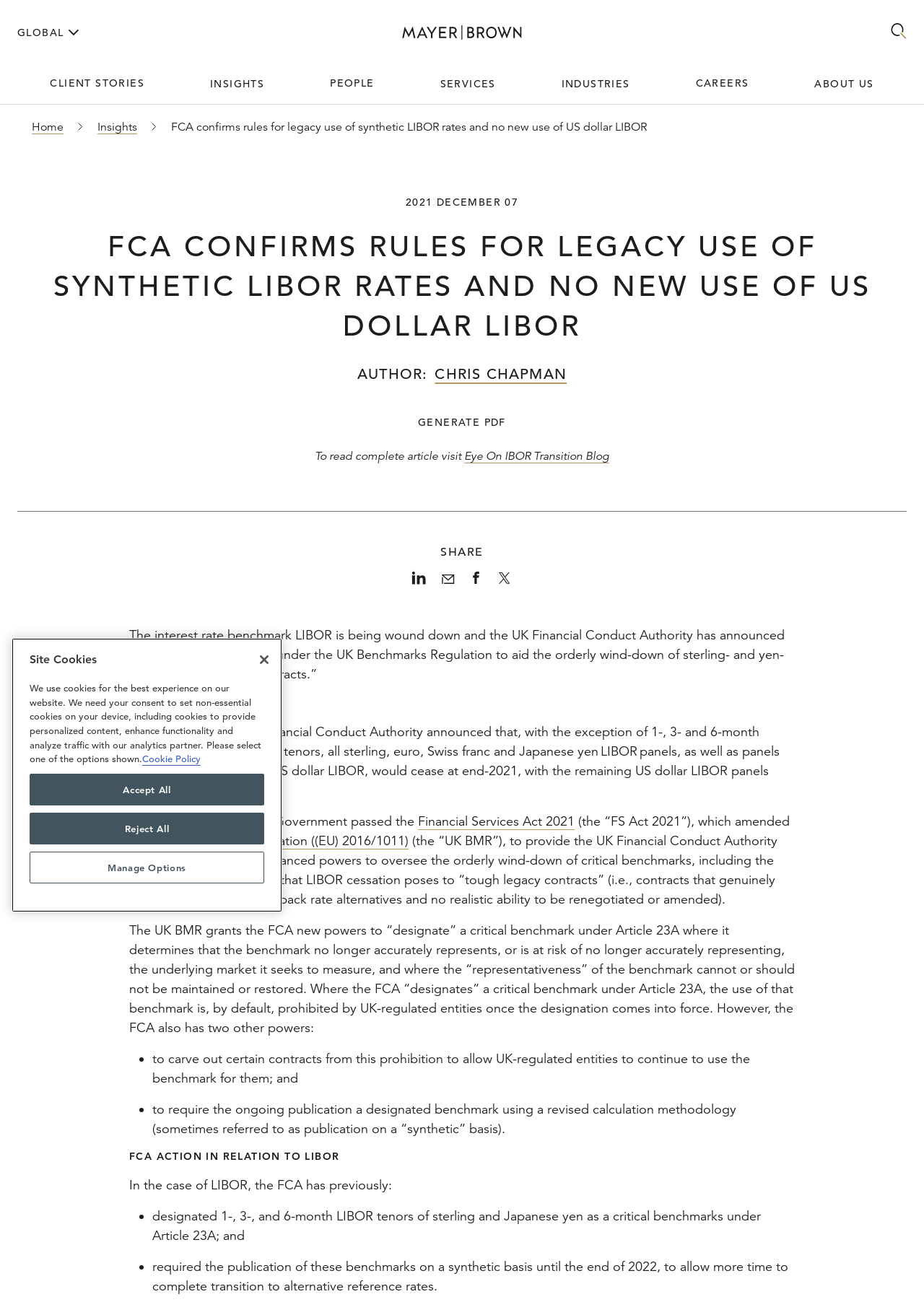Refer to the screenshot and answer the following question in detail:
Who is the author of the article?

The author of the article is mentioned in the article itself, where it says 'AUTHOR: Chris Chapman'.